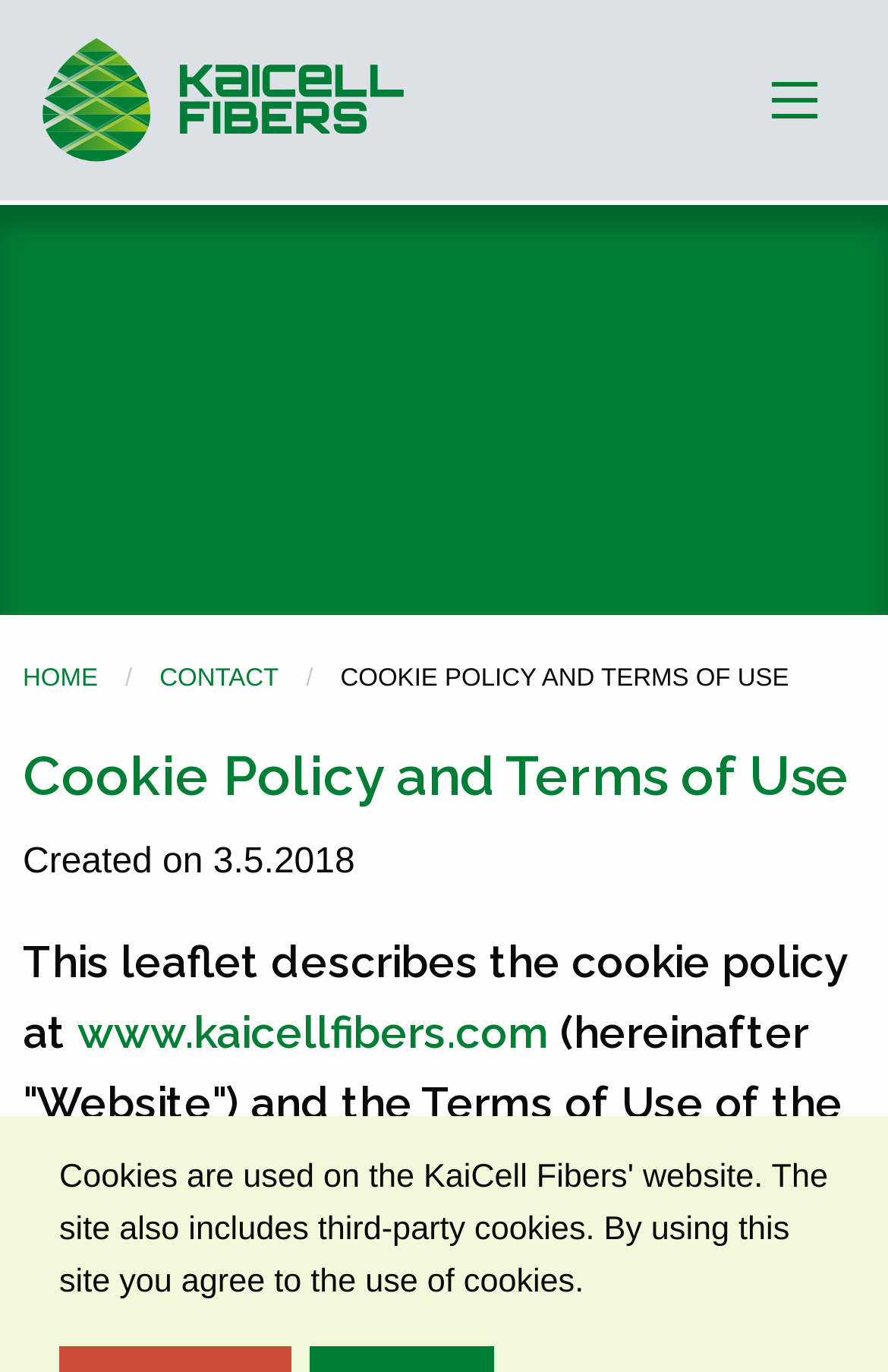Locate the heading on the webpage and return its text.

Cookie Policy and Terms of Use